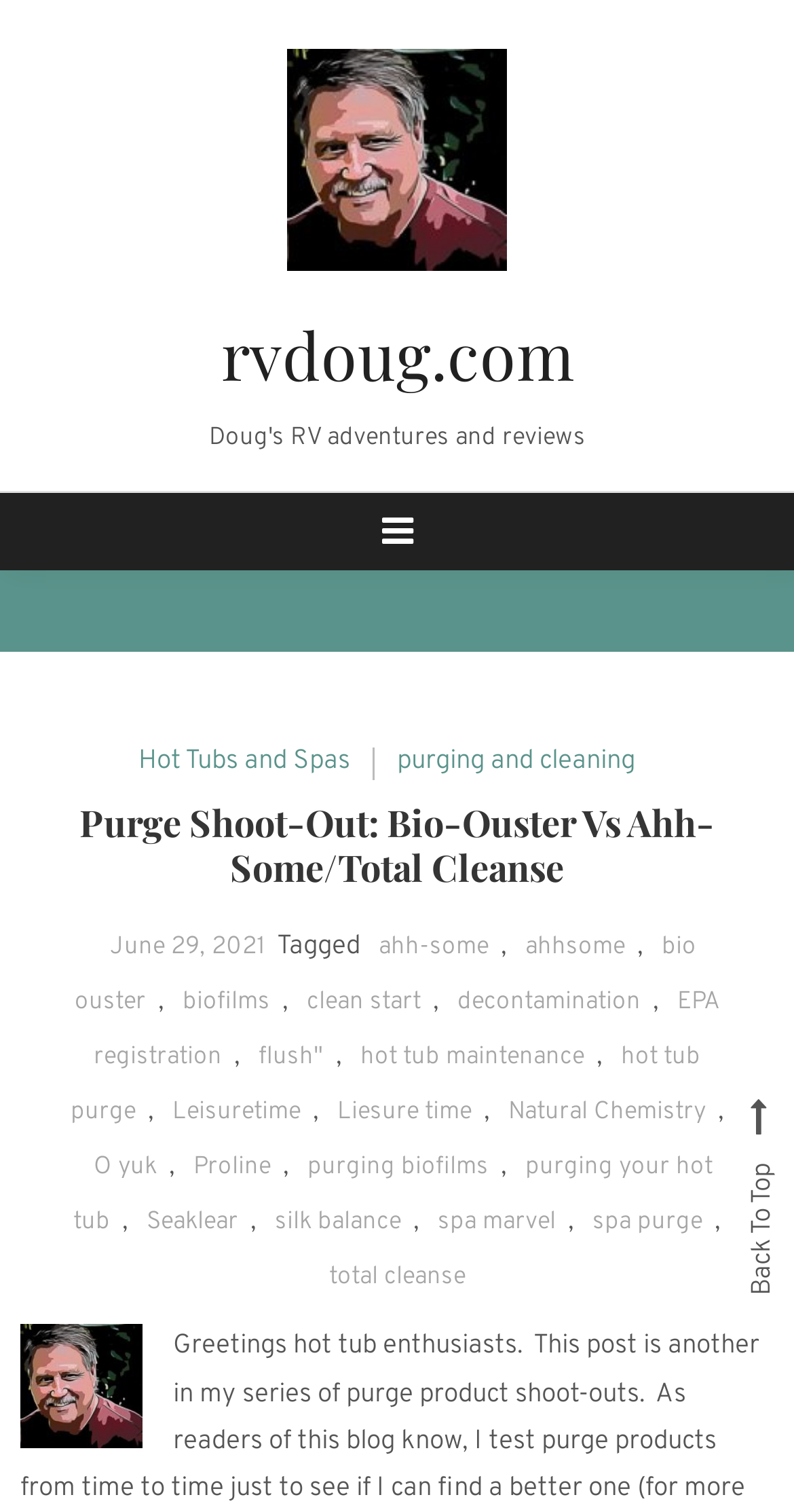Please specify the bounding box coordinates of the element that should be clicked to execute the given instruction: 'Click the 'Back To Top' button'. Ensure the coordinates are four float numbers between 0 and 1, expressed as [left, top, right, bottom].

[0.941, 0.769, 0.982, 0.857]